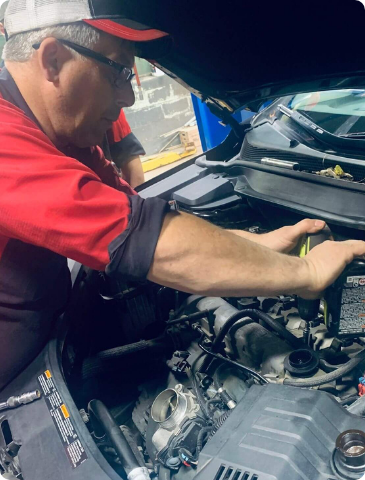Reply to the question with a single word or phrase:
Where is GLP Automotive located?

Lake Geneva, WI